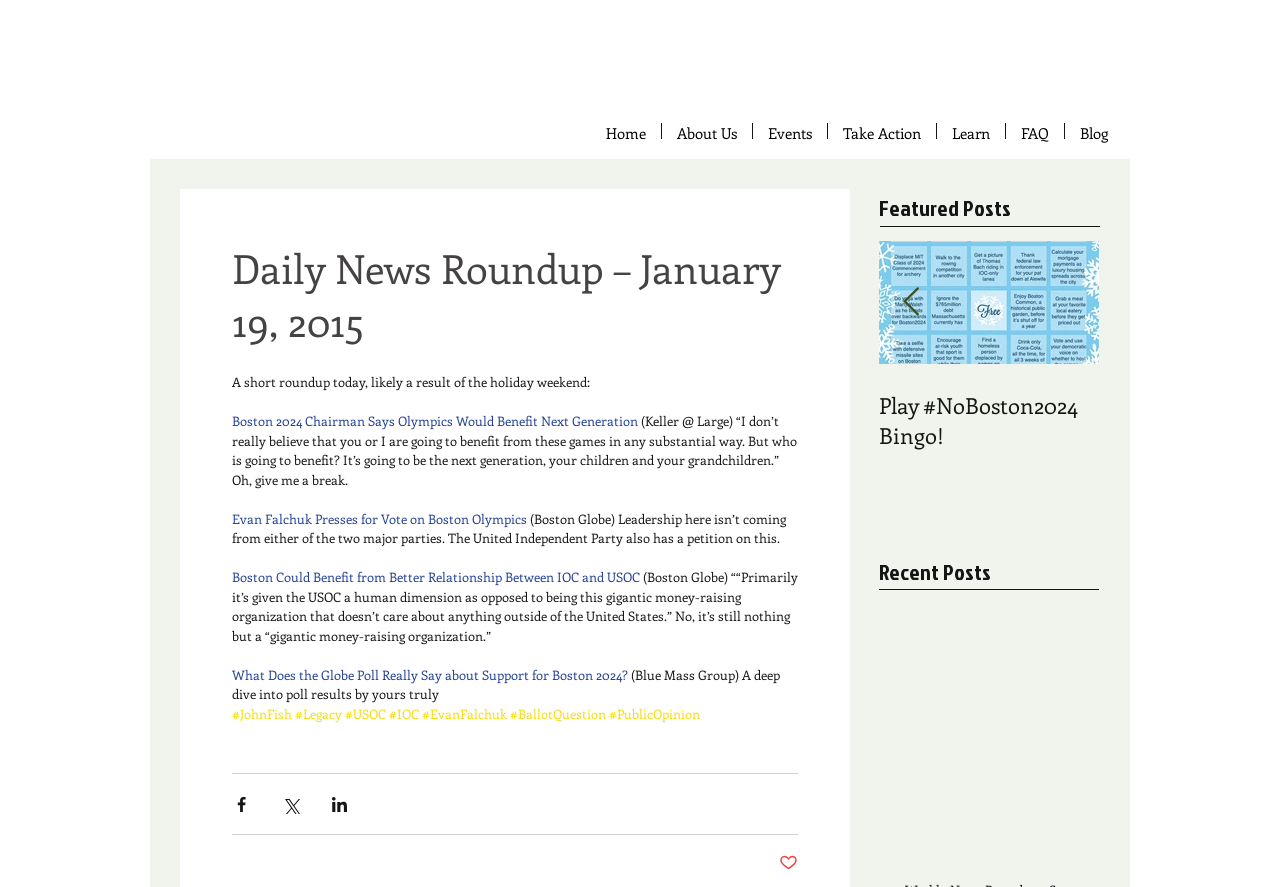Identify the bounding box for the described UI element. Provide the coordinates in (top-left x, top-left y, bottom-right x, bottom-right y) format with values ranging from 0 to 1: #Legacy

[0.23, 0.794, 0.267, 0.813]